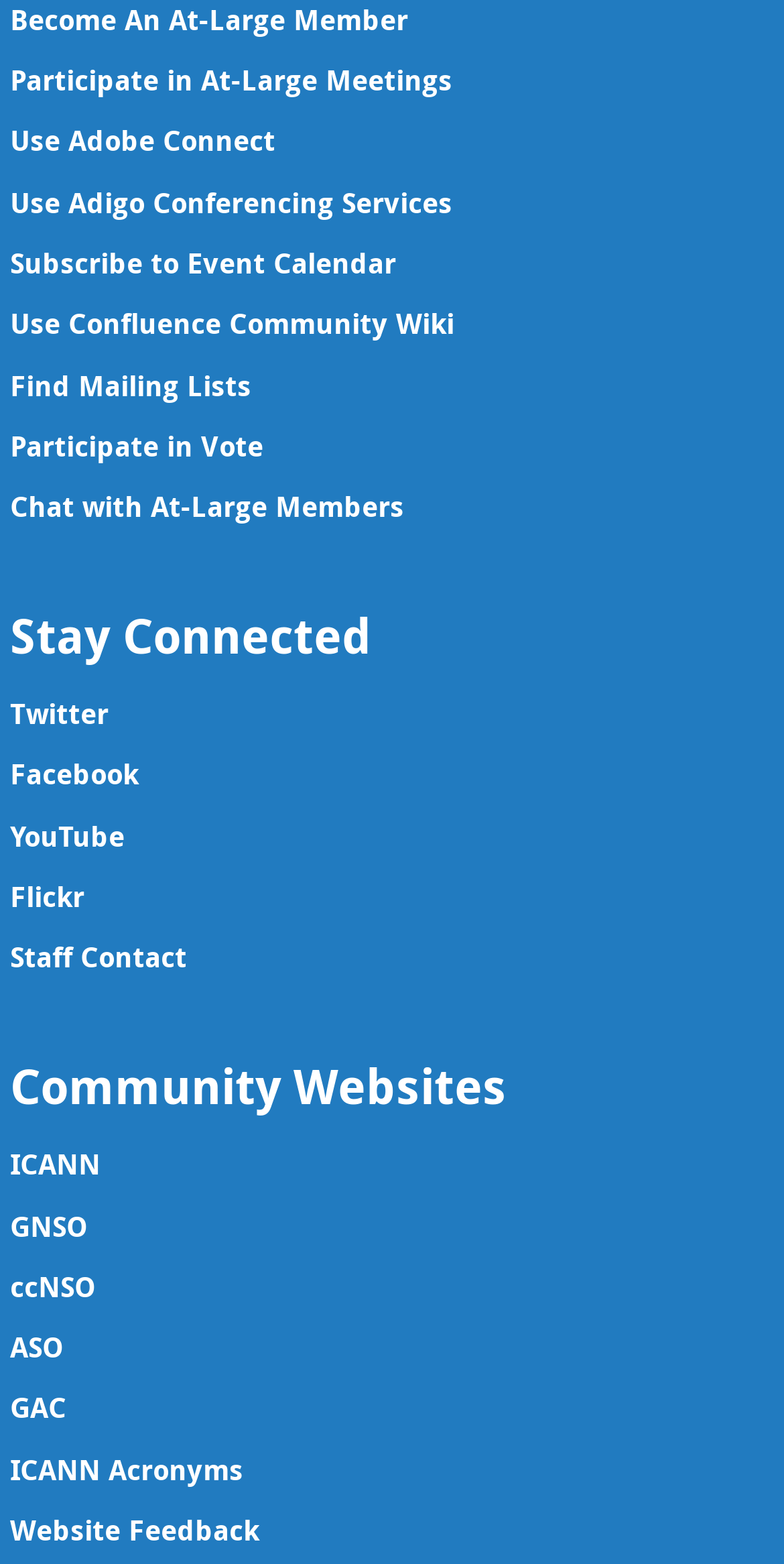Please identify the bounding box coordinates of the element on the webpage that should be clicked to follow this instruction: "Participate in At-Large Meetings". The bounding box coordinates should be given as four float numbers between 0 and 1, formatted as [left, top, right, bottom].

[0.013, 0.039, 0.577, 0.063]